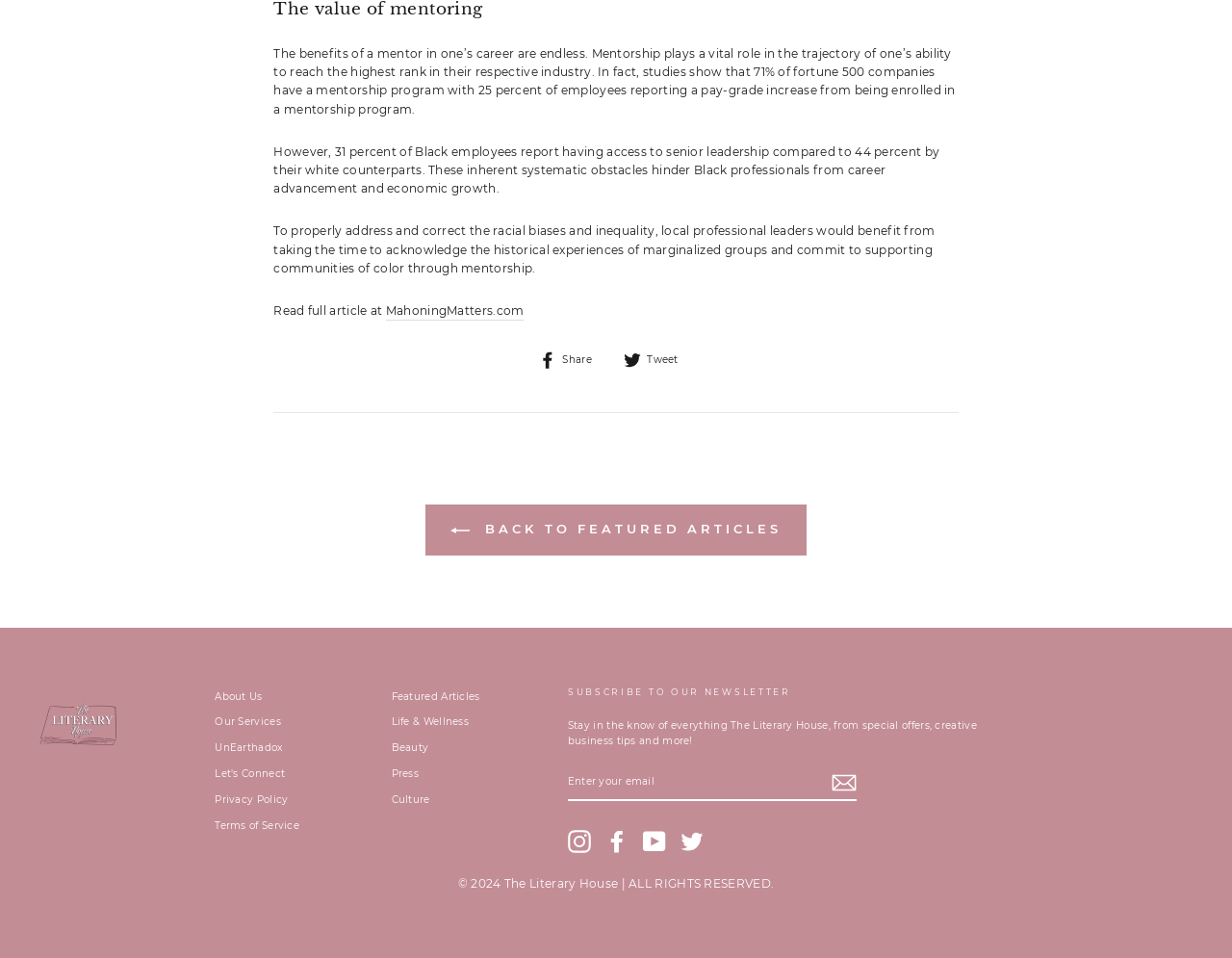Pinpoint the bounding box coordinates of the area that must be clicked to complete this instruction: "Subscribe to the newsletter".

[0.675, 0.805, 0.695, 0.829]